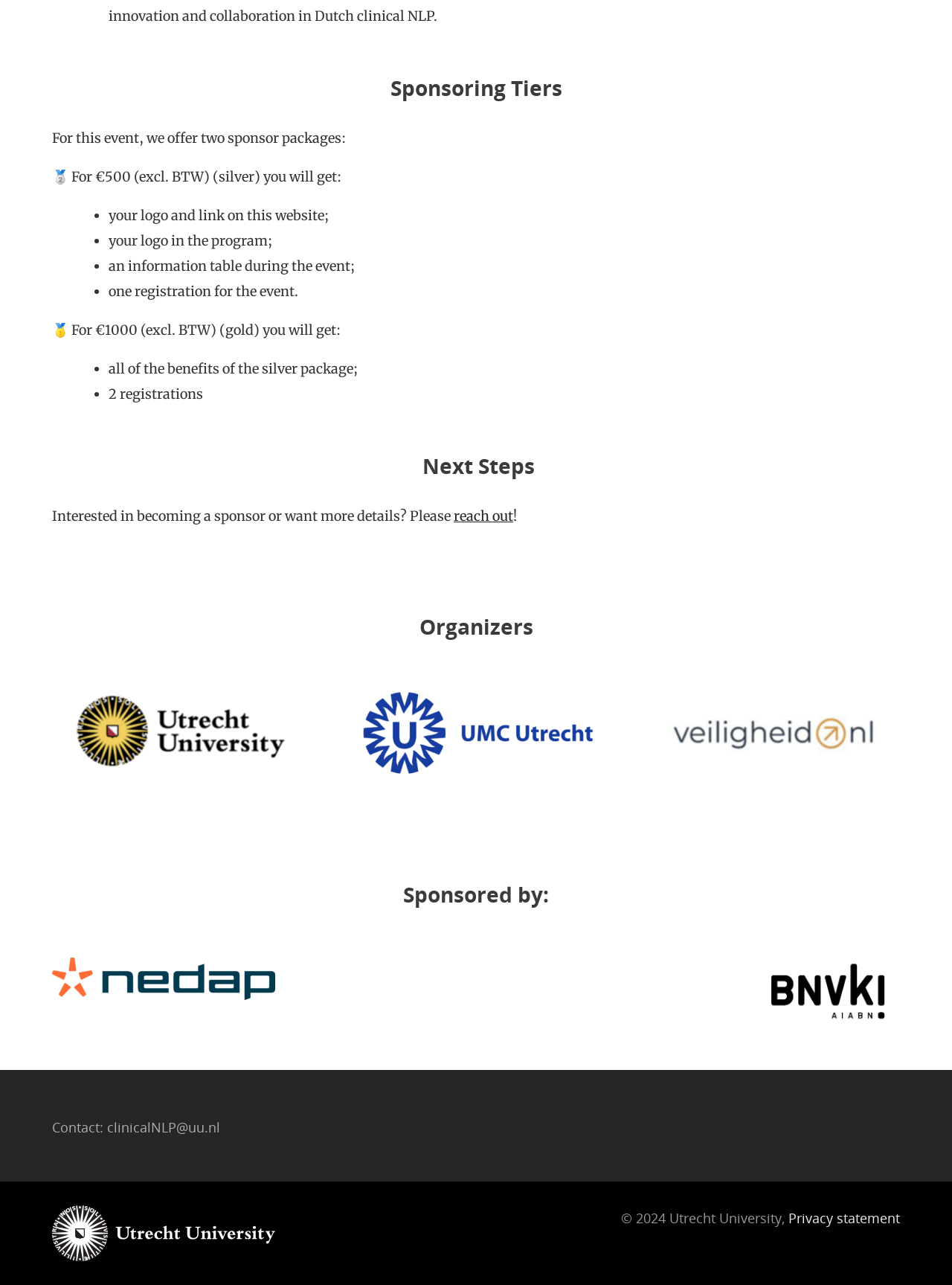Answer the question using only one word or a concise phrase: What is the logo displayed at the bottom of the webpage?

Logo Utrecht University